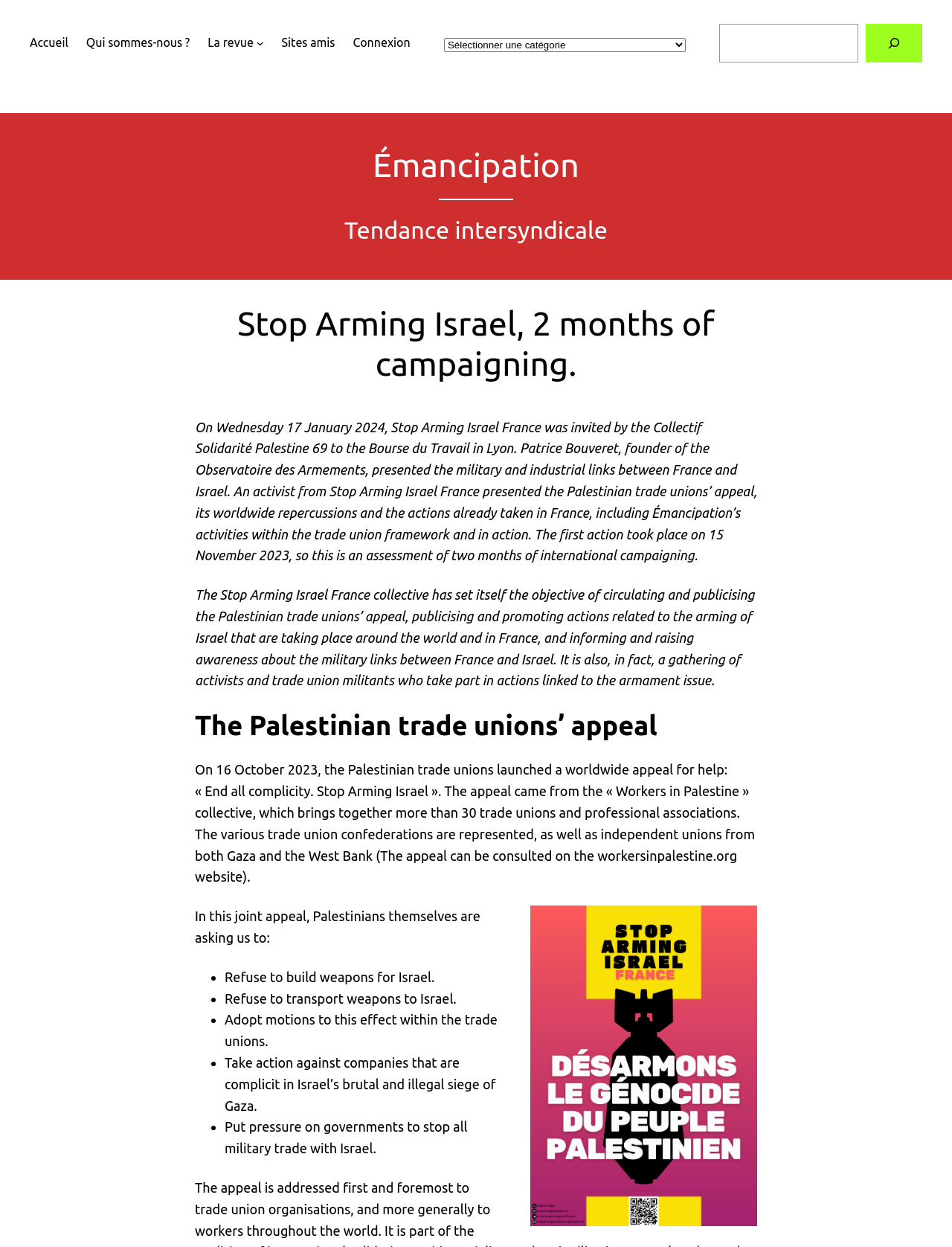How many trade unions and professional associations are part of the 'Workers in Palestine' collective?
Carefully examine the image and provide a detailed answer to the question.

The text states that the 'Workers in Palestine' collective, which launched the worldwide appeal, brings together more than 30 trade unions and professional associations.